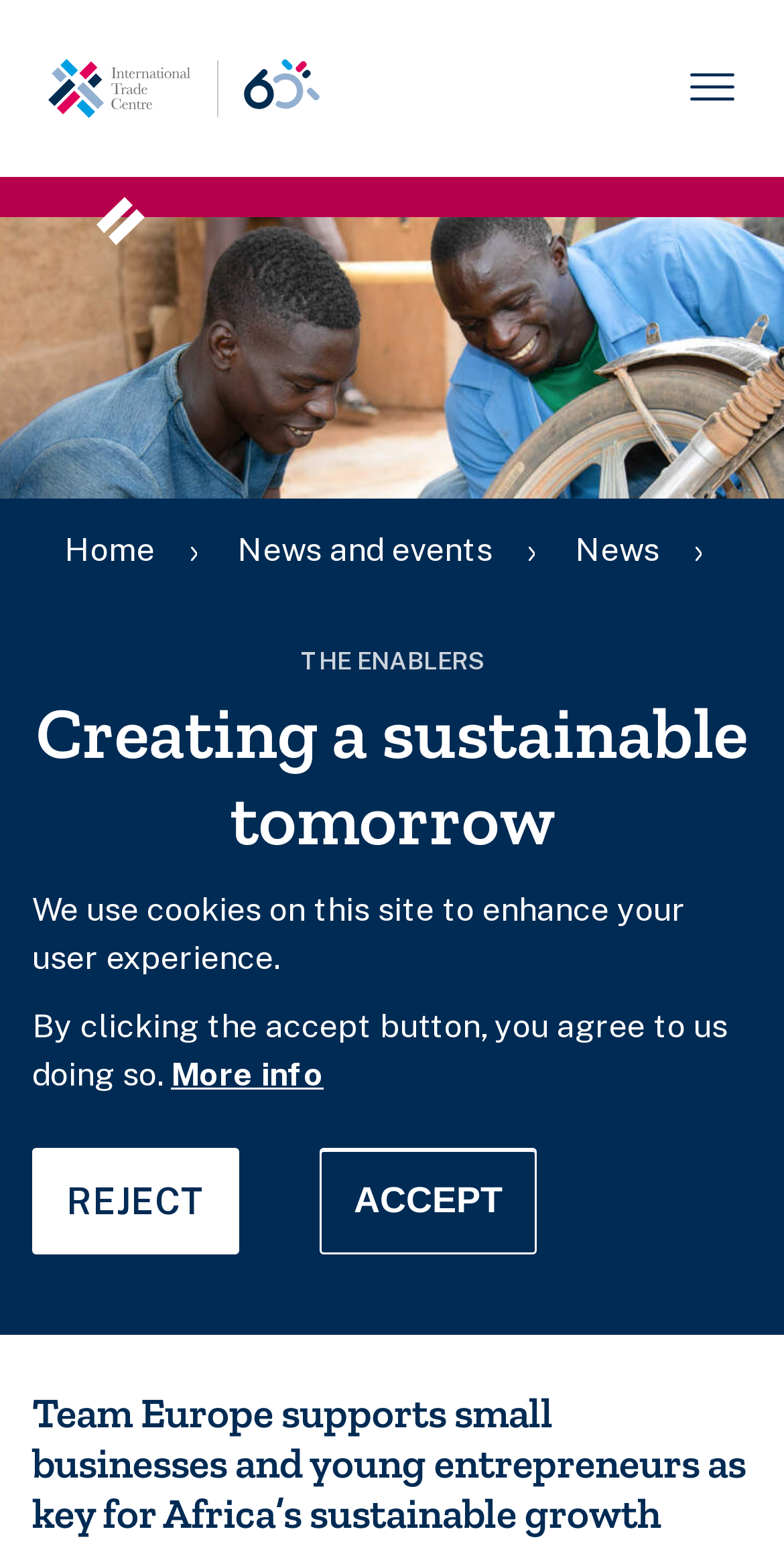Please identify the bounding box coordinates for the region that you need to click to follow this instruction: "Read 'News' article".

[0.733, 0.34, 0.841, 0.364]